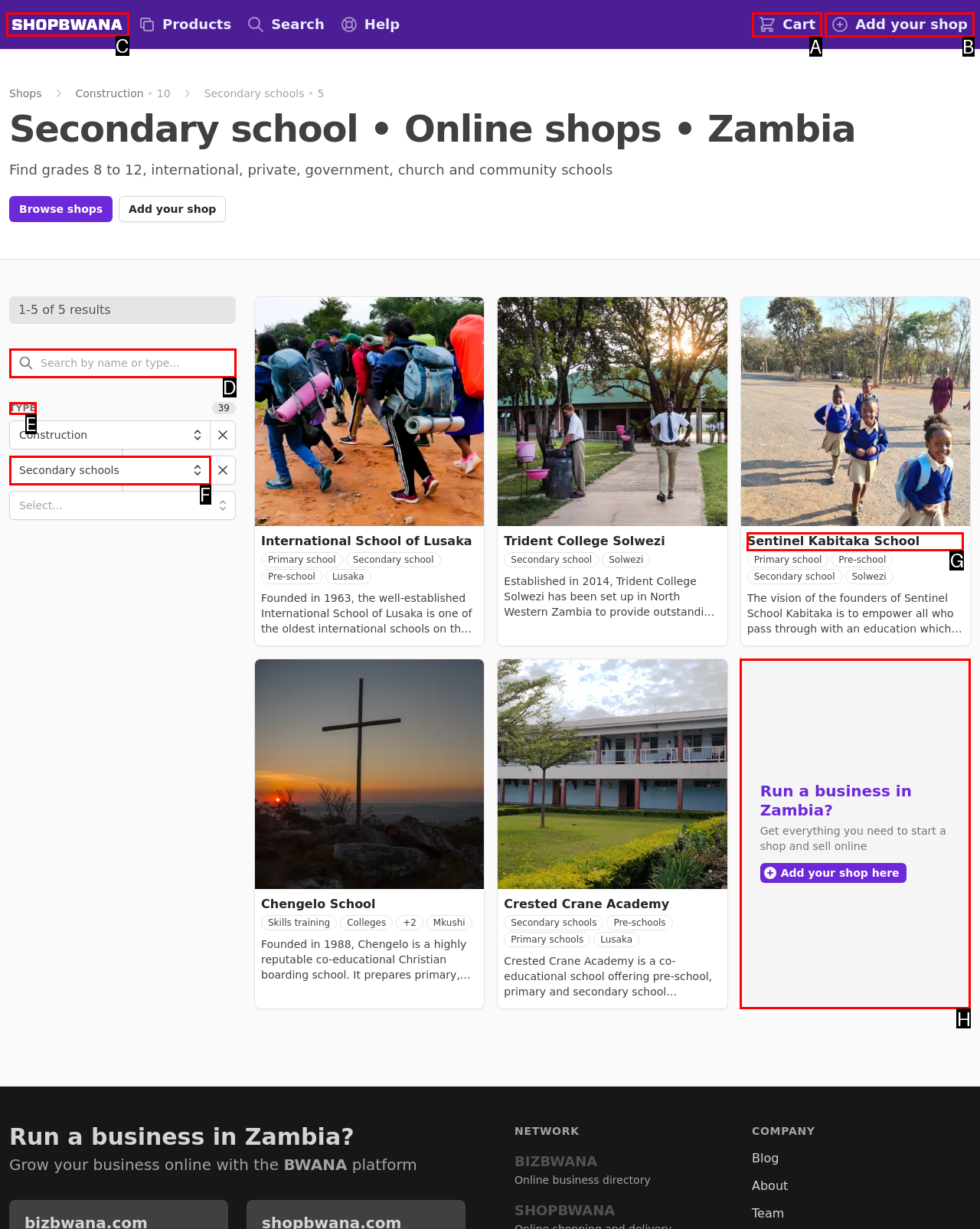Tell me which one HTML element best matches the description: Secondary schools
Answer with the option's letter from the given choices directly.

F